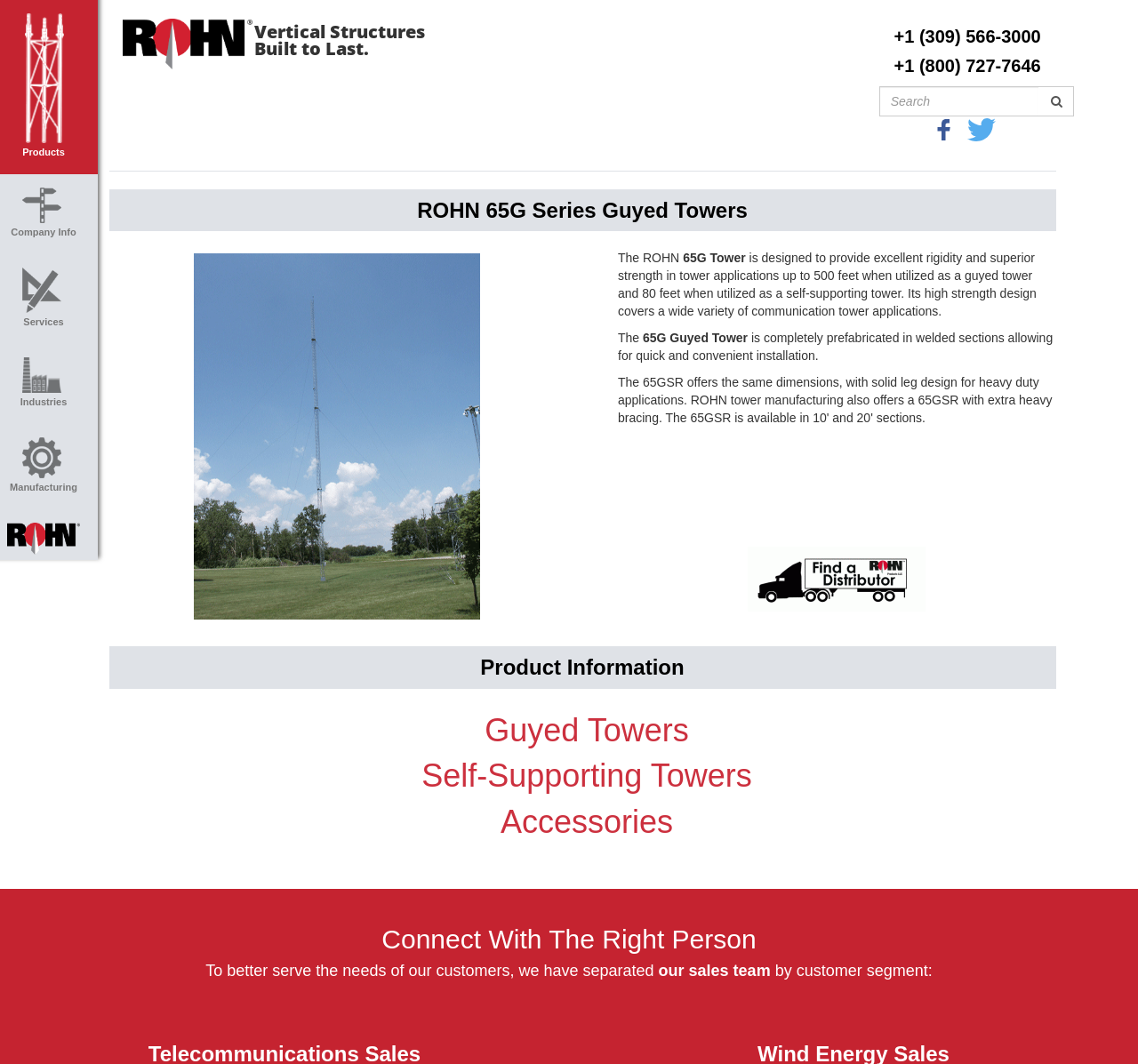Could you specify the bounding box coordinates for the clickable section to complete the following instruction: "Call +1 (309) 566-3000"?

[0.786, 0.018, 0.915, 0.045]